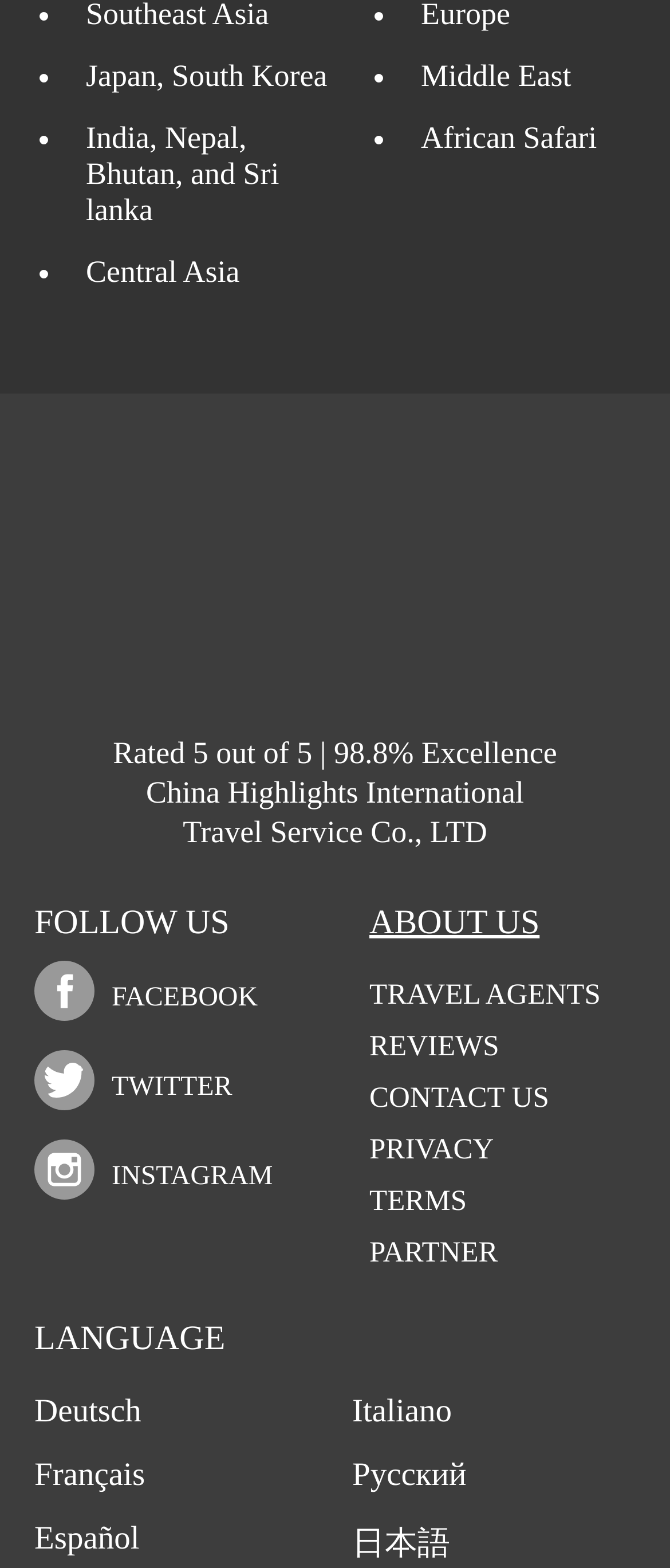How many languages can the webpage be translated to?
Please elaborate on the answer to the question with detailed information.

I counted the language options Deutsch, Français, Español, Italiano, Русский, and 日本語, and found that the webpage can be translated to 6 different languages.